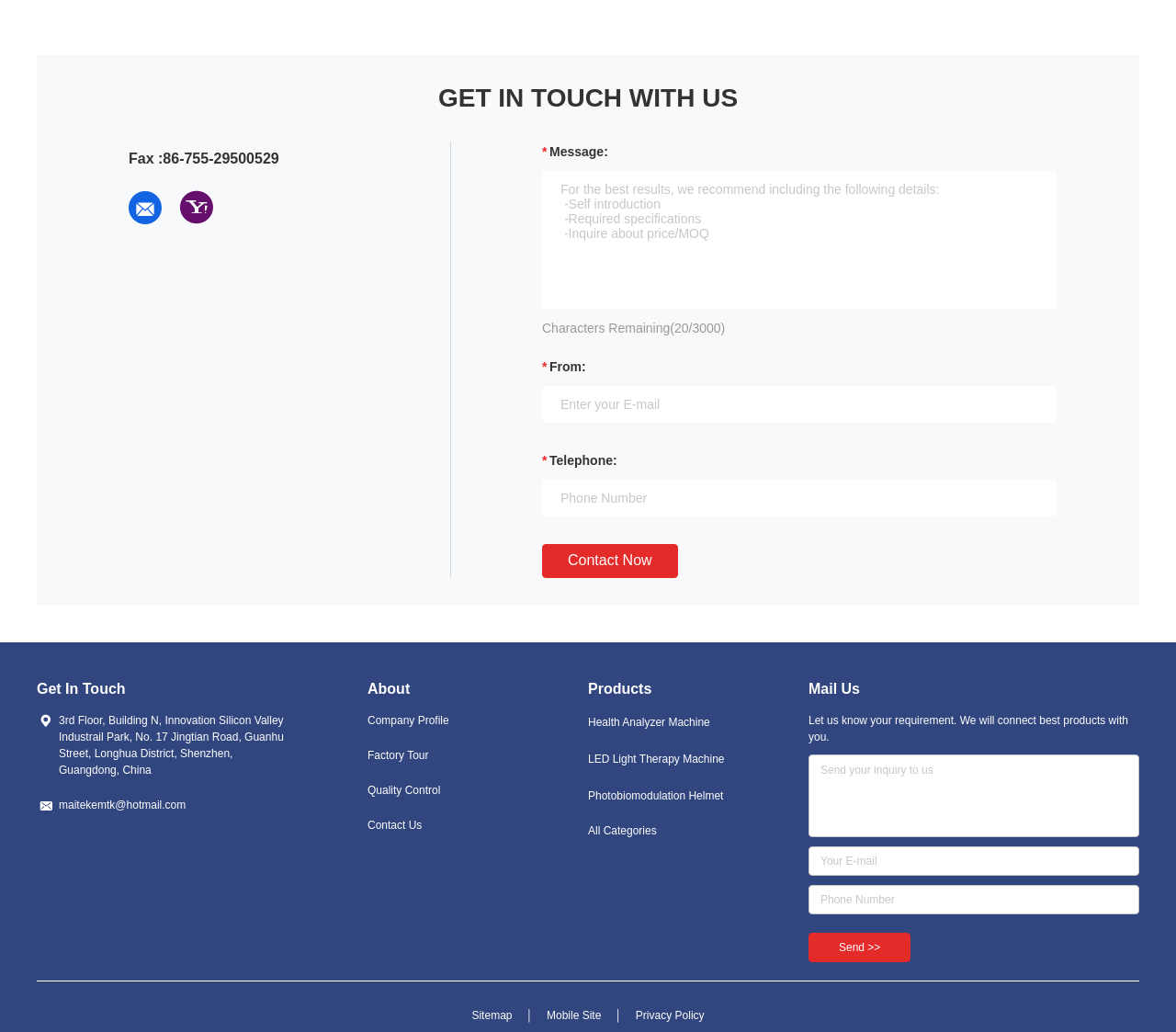What is the fax number of the company?
Using the visual information, respond with a single word or phrase.

86-755-29500529